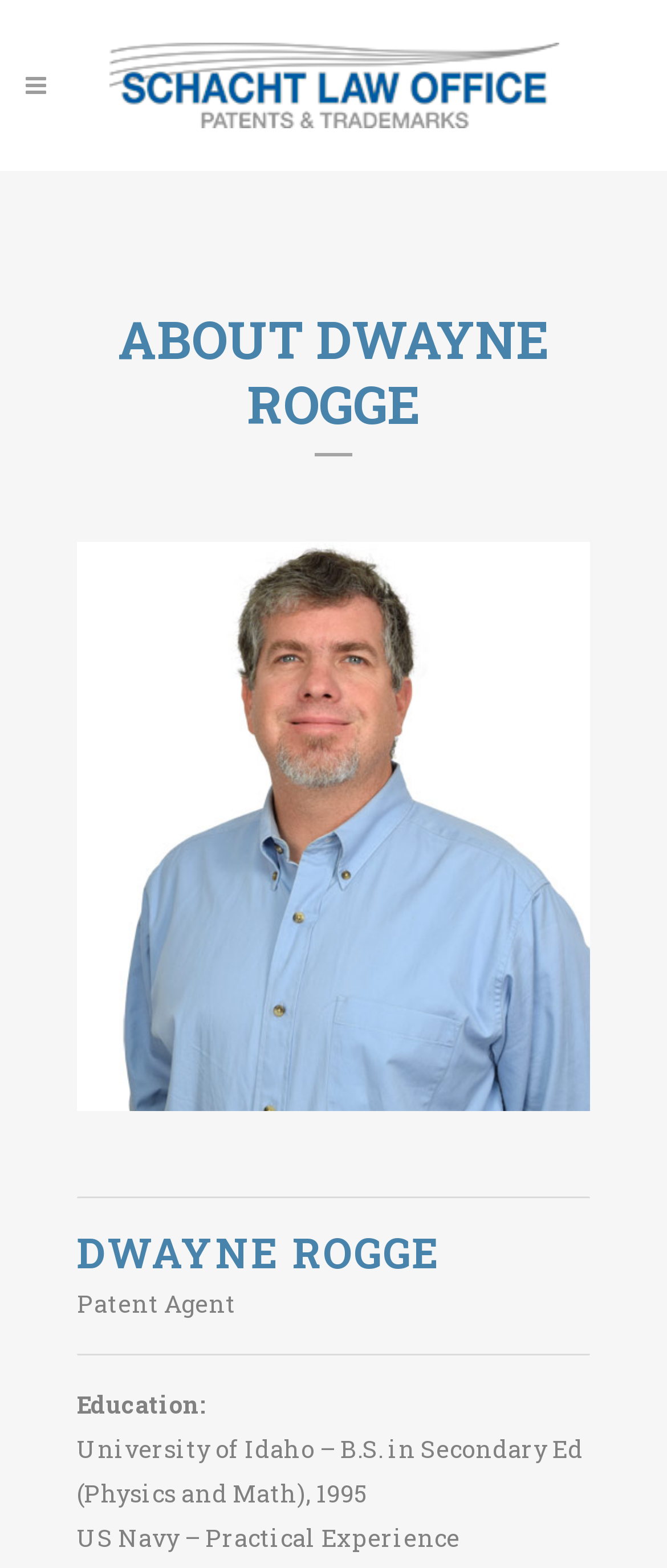Provide your answer in a single word or phrase: 
What is Dwayne Rogge's profession?

Patent Agent